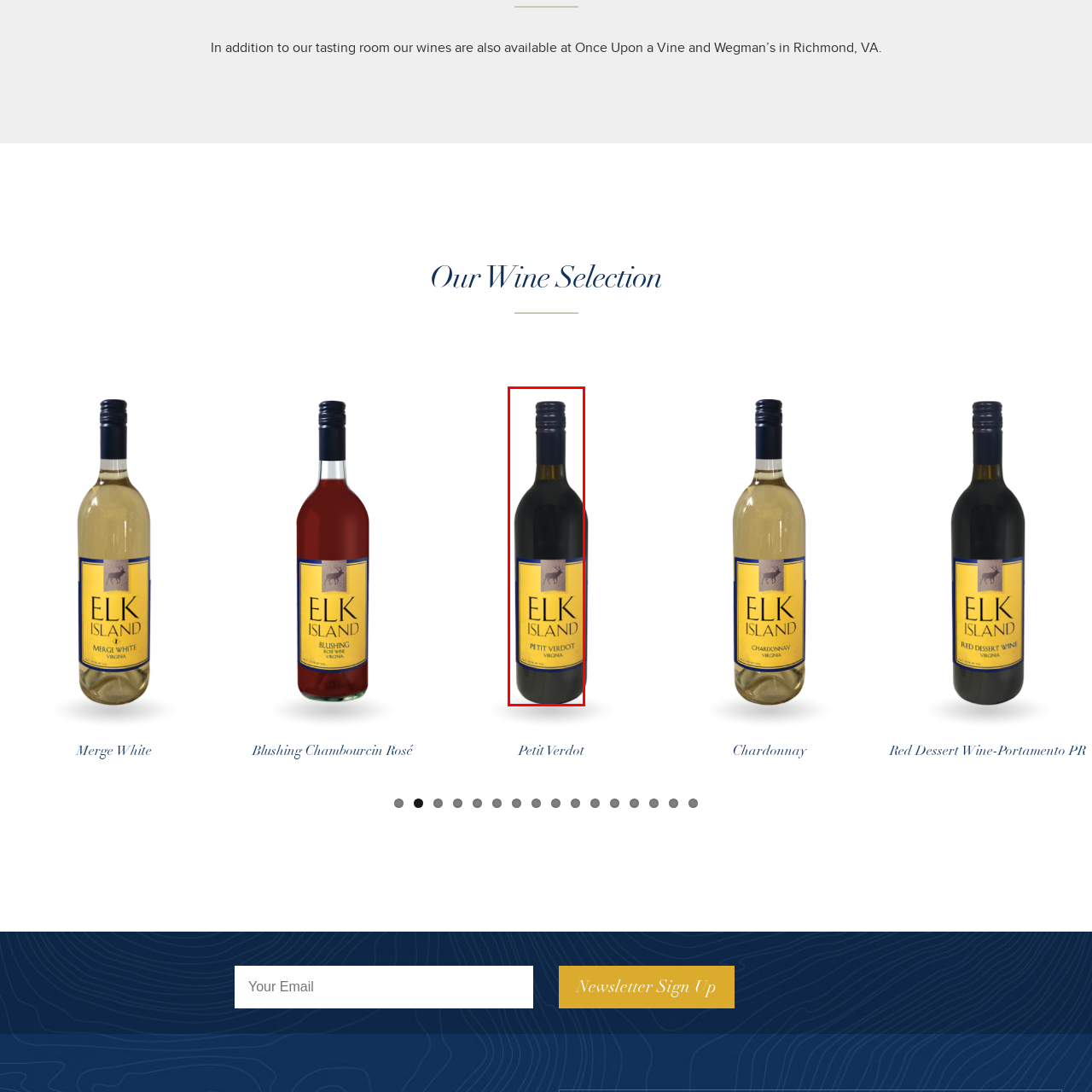Elaborate on the details of the image that is highlighted by the red boundary.

The image showcases a bottle of "Petit Verdot" wine from Elk Island, Virginia. The bottle features a classic dark glass design with a sleek neck and a prominent label. The label is primarily yellow with a blue border, highlighting the name "ELK ISLAND" in large, bold black letters. Below the name, the varietal "PETIT VERDOT" is also printed in bold text, indicating the type of wine. A small logo of an elk is depicted above the text, adding an elegant touch to the overall design. Petit Verdot is known for its rich color and intense flavor, making it a popular choice among red wine enthusiasts. This wine is part of a broader selection offered at the winery, which can also be found in select stores such as Once Upon a Vine and Wegman’s in Richmond, VA.